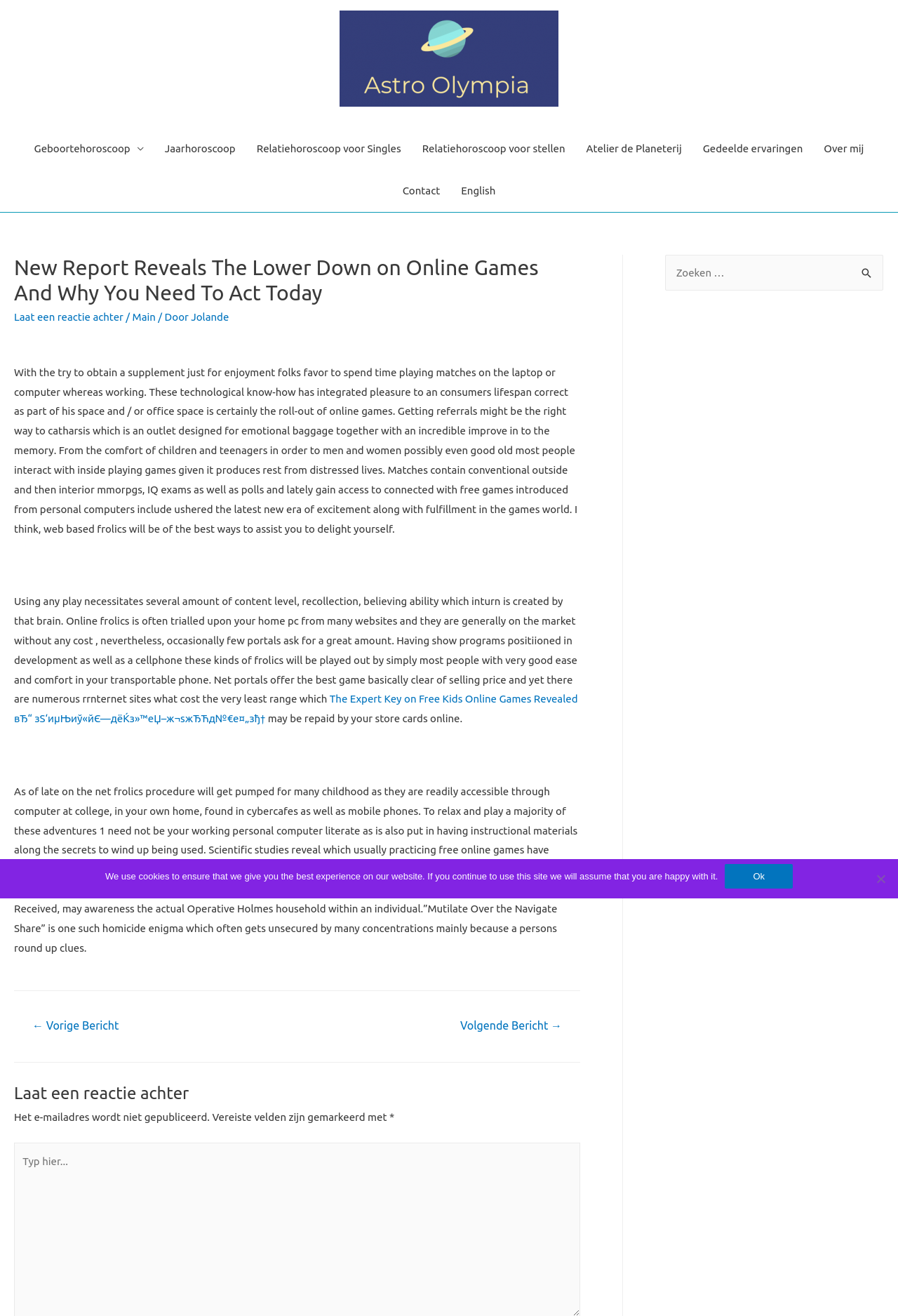Pinpoint the bounding box coordinates of the area that must be clicked to complete this instruction: "Click on the link to read the report".

[0.016, 0.194, 0.646, 0.232]